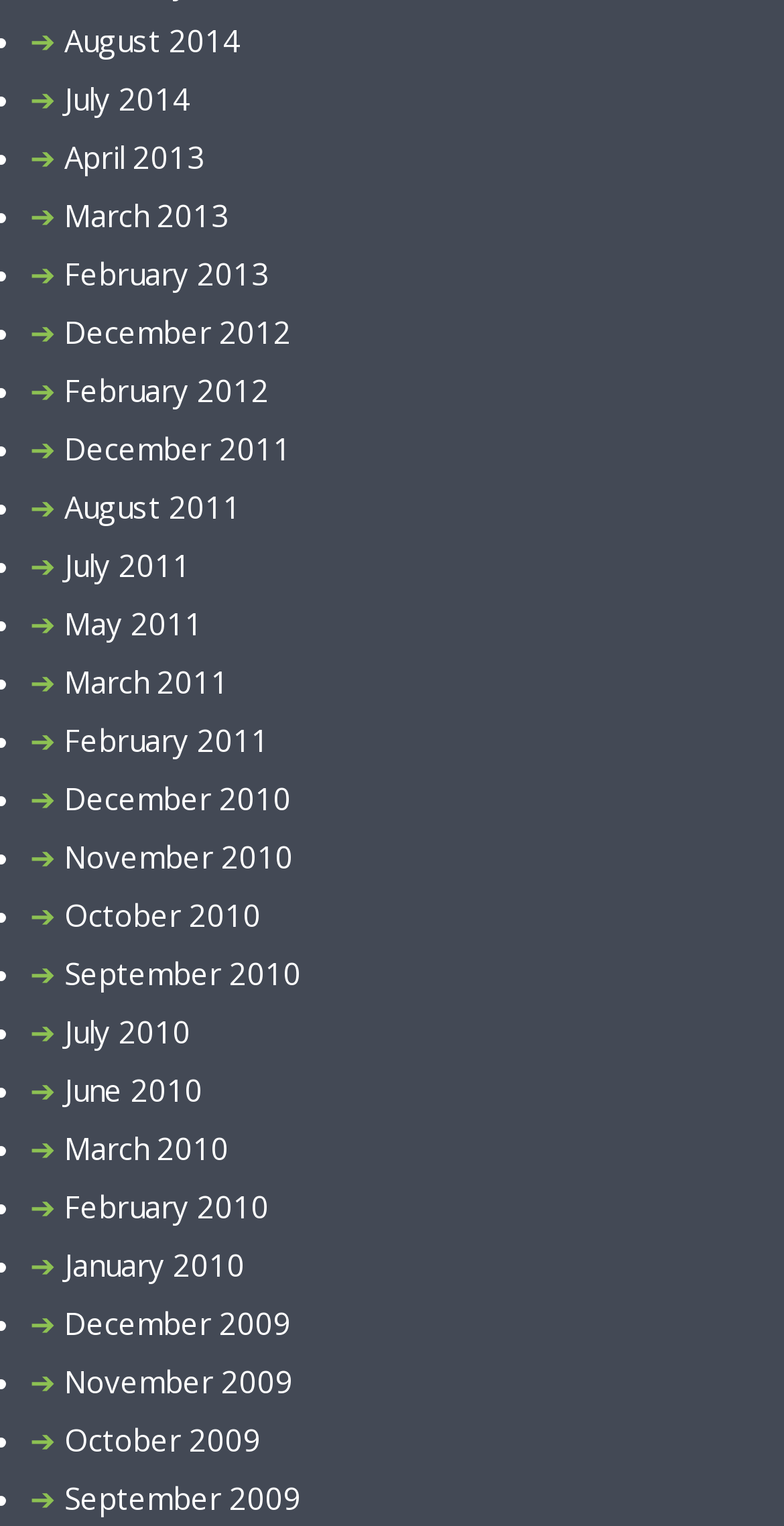Reply to the question with a single word or phrase:
What is the latest month listed in 2014?

August